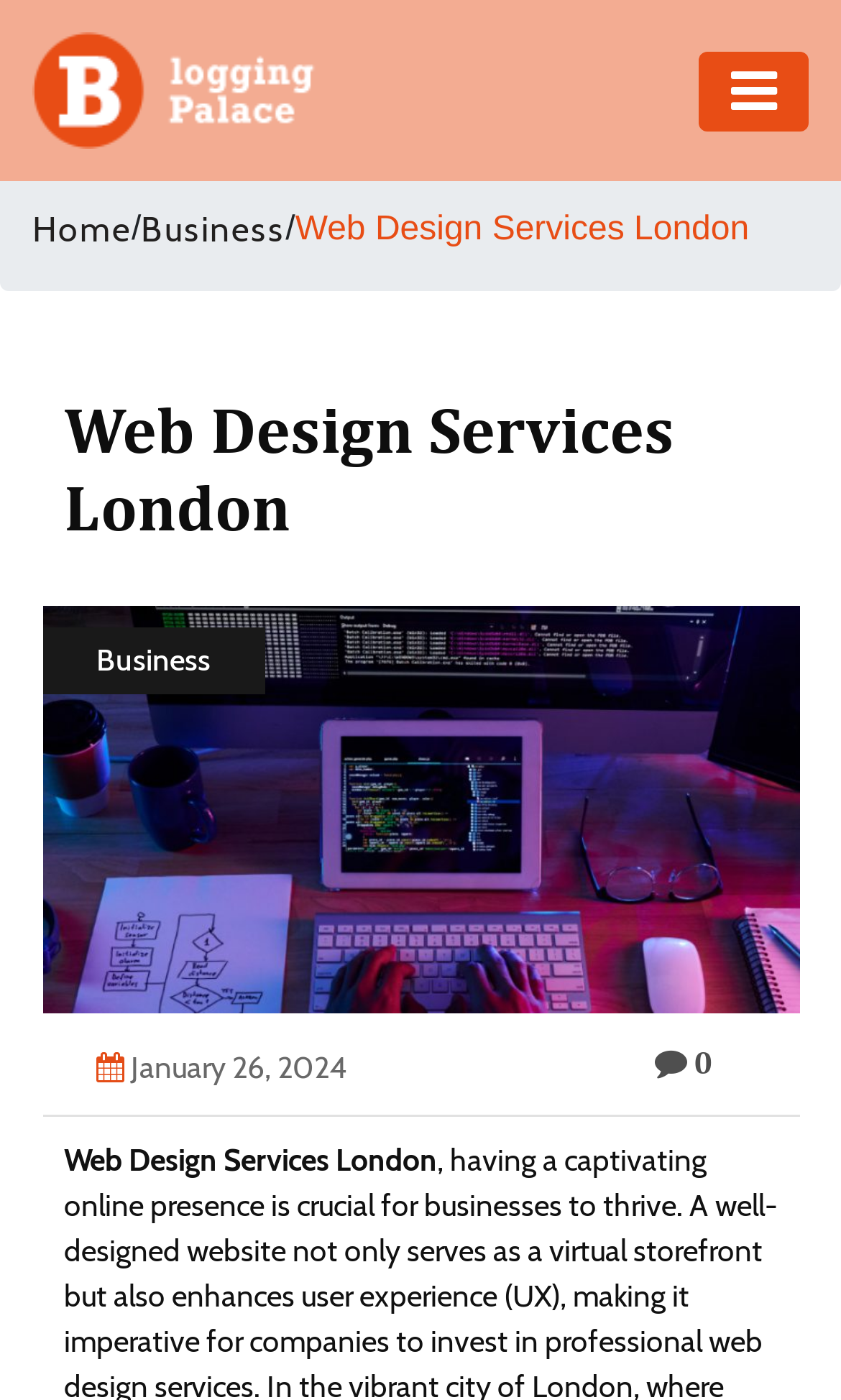Locate the coordinates of the bounding box for the clickable region that fulfills this instruction: "Visit LinkedIn page".

None